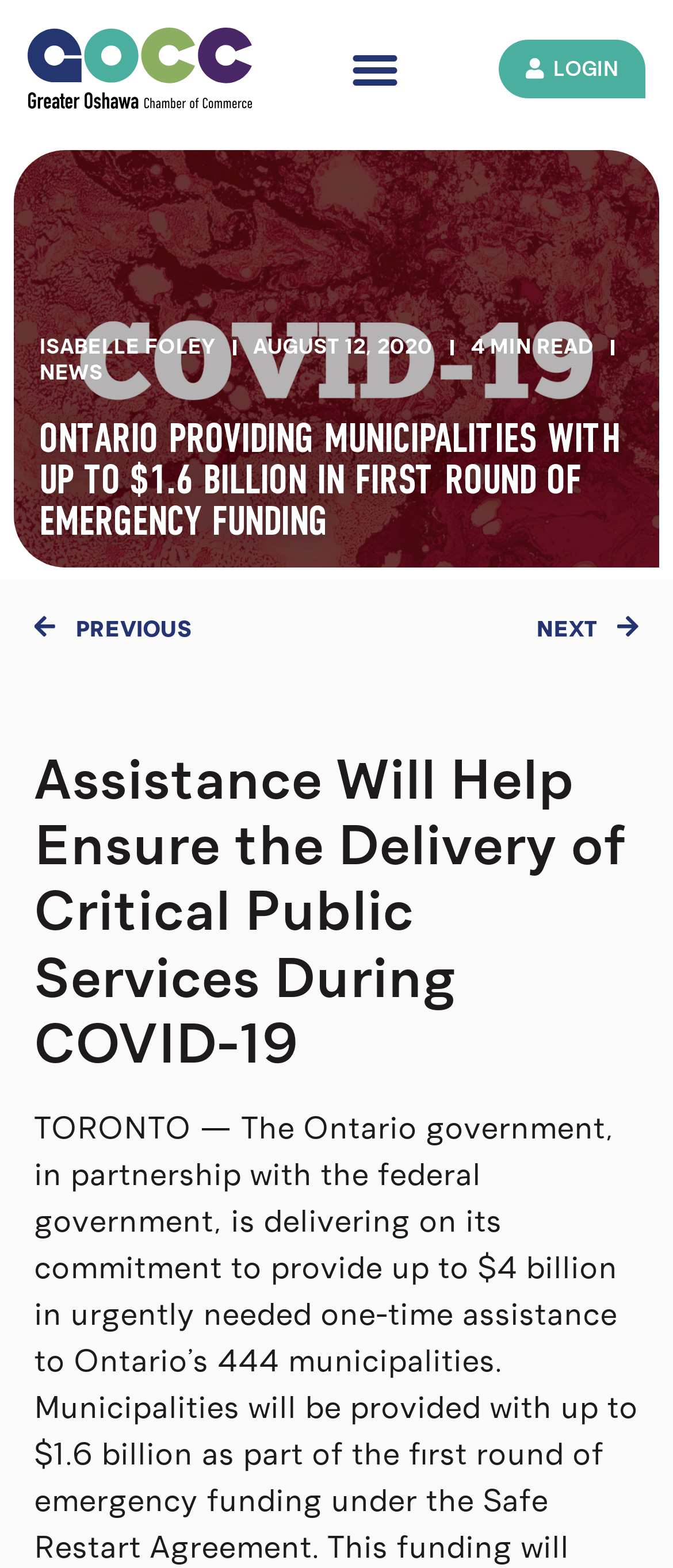Using the information from the screenshot, answer the following question thoroughly:
What is the category of the article?

I found the category by looking at the link element that appears below the reading time, which says 'NEWS'.